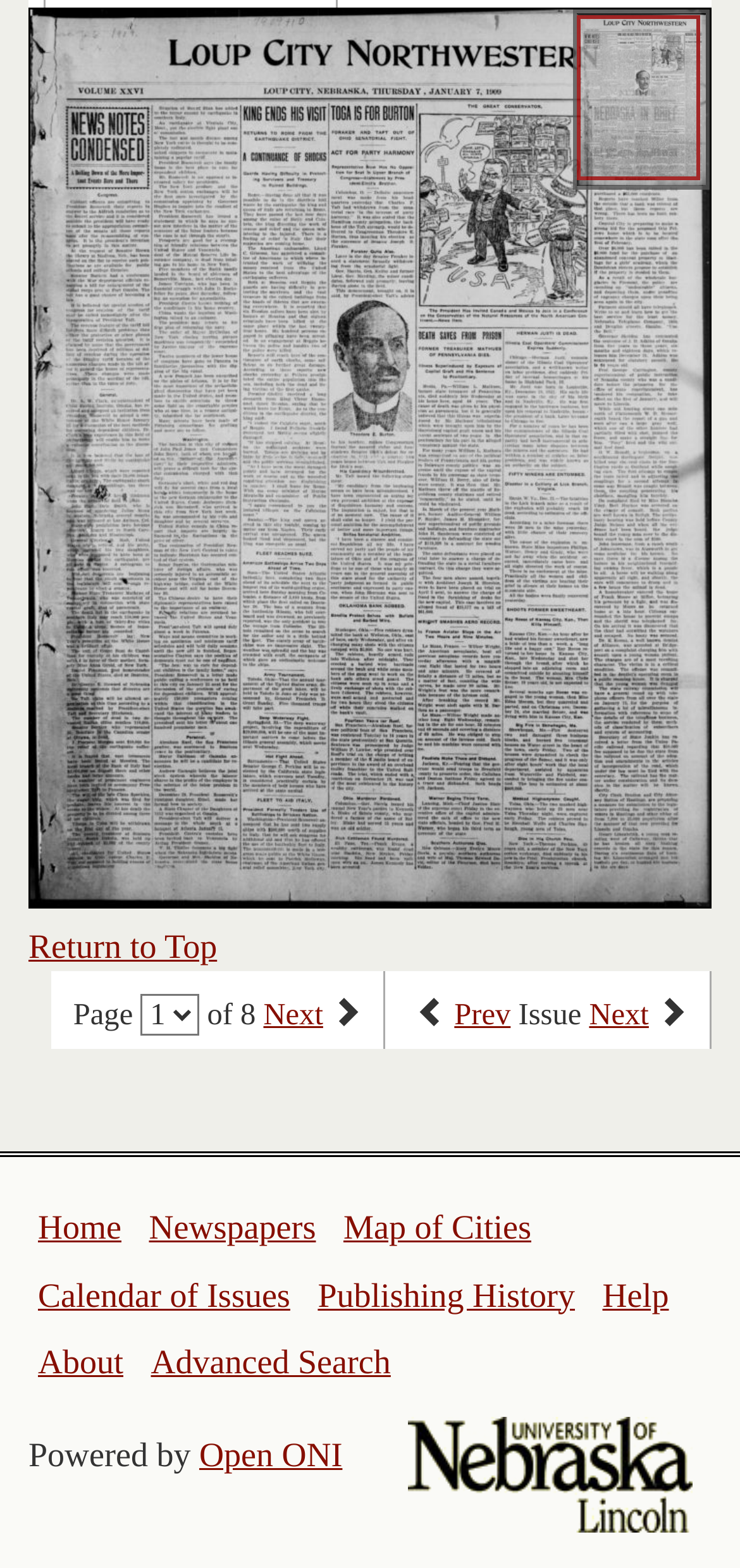What is the name of the platform powering the website?
Give a one-word or short phrase answer based on the image.

Open ONI